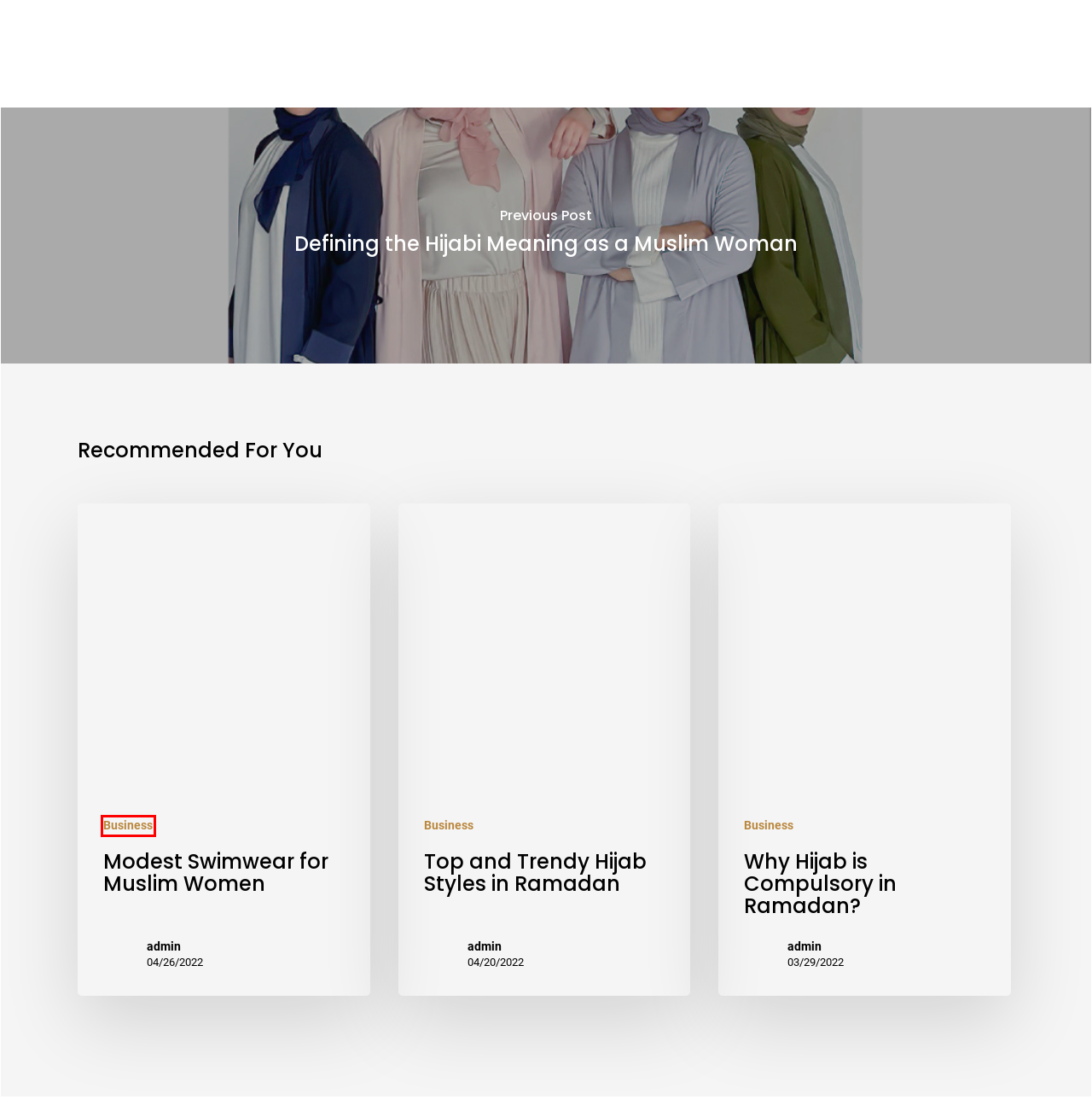Assess the screenshot of a webpage with a red bounding box and determine which webpage description most accurately matches the new page after clicking the element within the red box. Here are the options:
A. Trend & Features Archives - Hijab Square
B. Top and Trendy Hijab Styles in Ramadan
C. Jersey Hiab Archives - Hijab Square
D. Hijab Square | Why Hijab is Compulsory in Ramadan?
E. Defining the Hijabi Meaning as a Muslim Woman | Hijab Square
F. Breaking Stereotypes Modest Swimwear for Muslim Women
G. Business Archives - Hijab Square
H. Hiajb Archives - Hijab Square

G